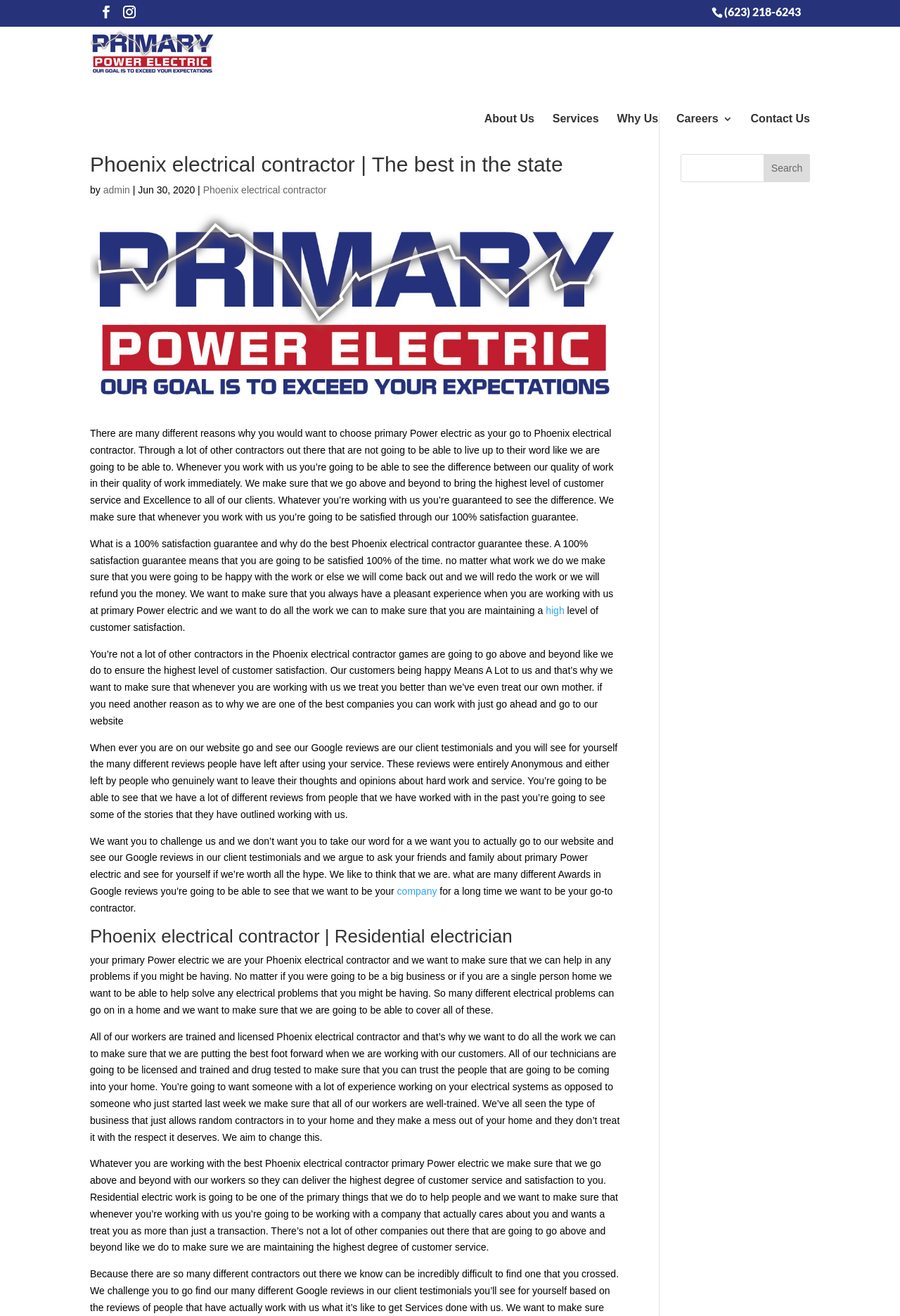Given the element description Phoenix electrical contractor, predict the bounding box coordinates for the UI element in the webpage screenshot. The format should be (top-left x, top-left y, bottom-right x, bottom-right y), and the values should be between 0 and 1.

[0.226, 0.119, 0.363, 0.128]